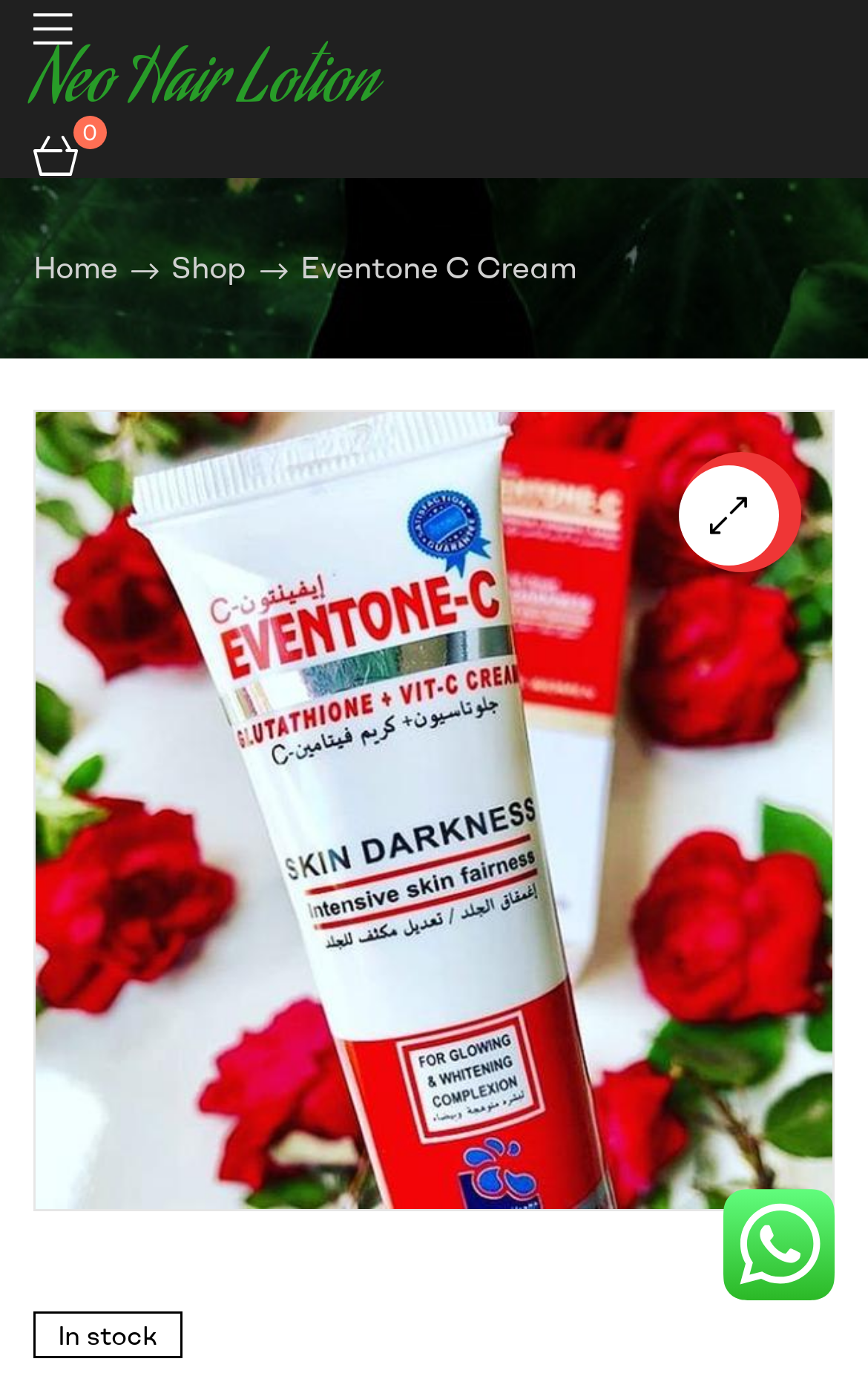Identify the bounding box for the UI element specified in this description: "0 ₨0.00". The coordinates must be four float numbers between 0 and 1, formatted as [left, top, right, bottom].

[0.038, 0.088, 0.09, 0.126]